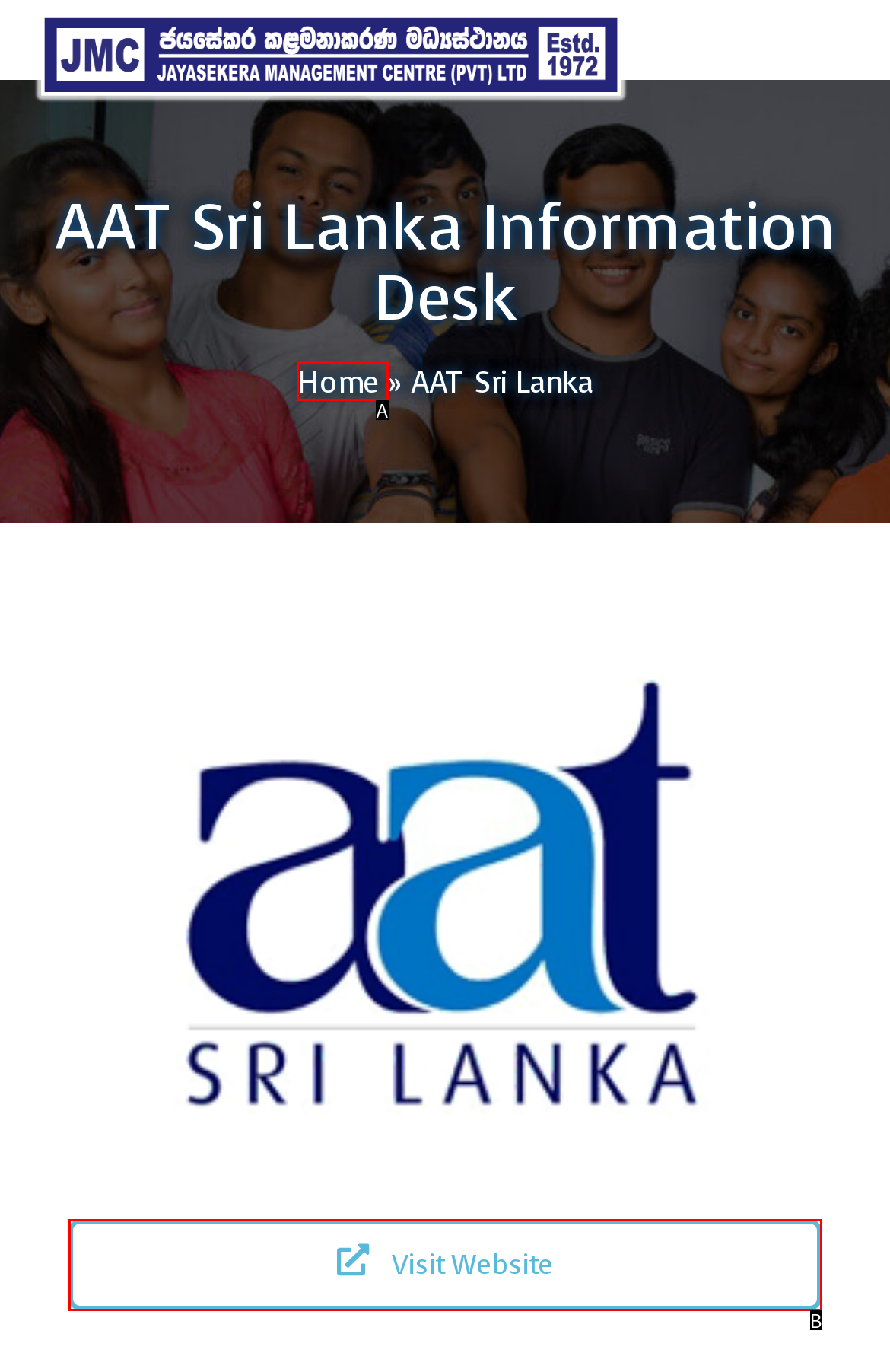Using the given description: Cedar Crest Lodge, identify the HTML element that corresponds best. Answer with the letter of the correct option from the available choices.

None